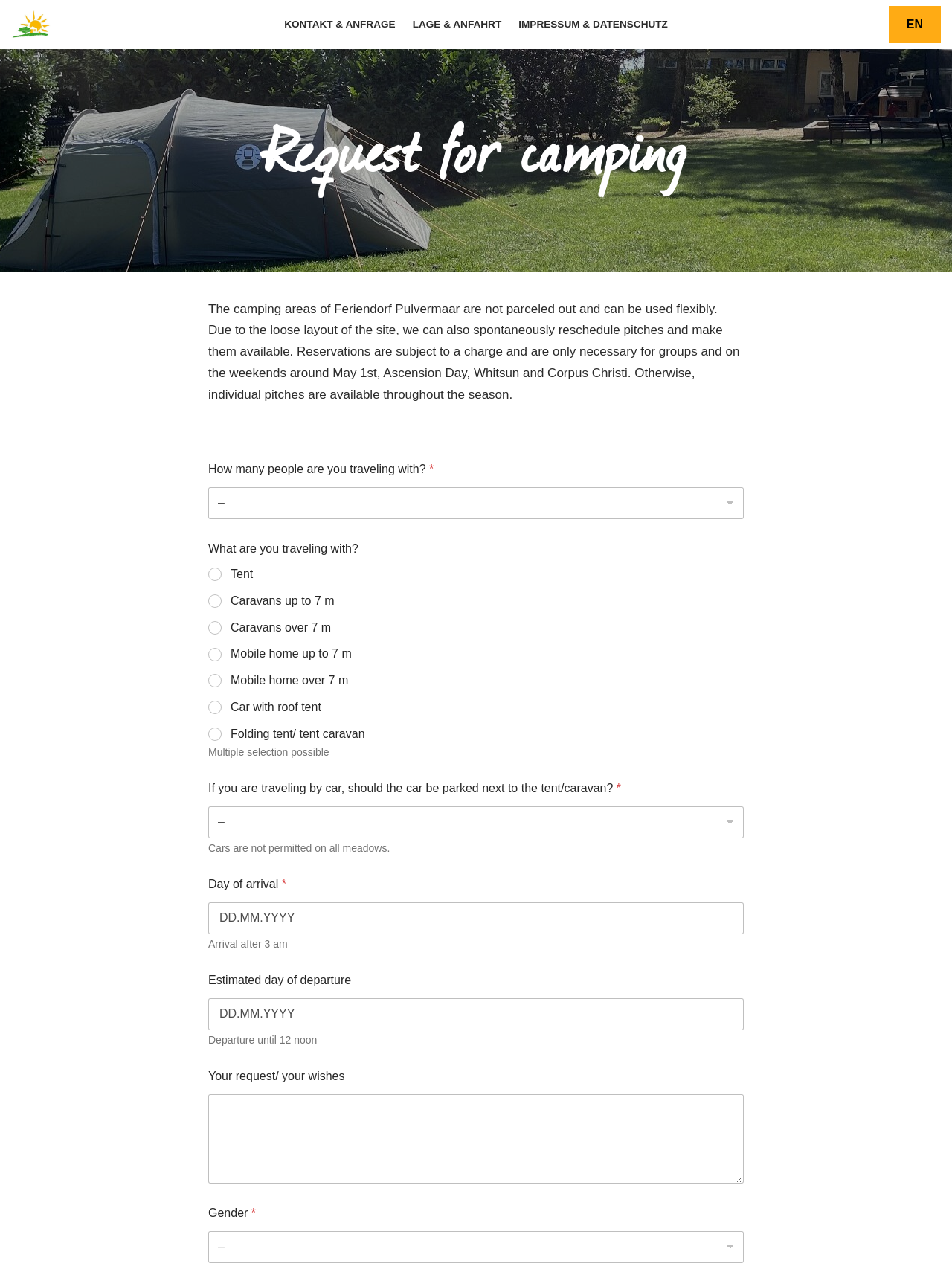Specify the bounding box coordinates for the region that must be clicked to perform the given instruction: "Click on the Kontakt & Anfrage link".

[0.299, 0.012, 0.415, 0.026]